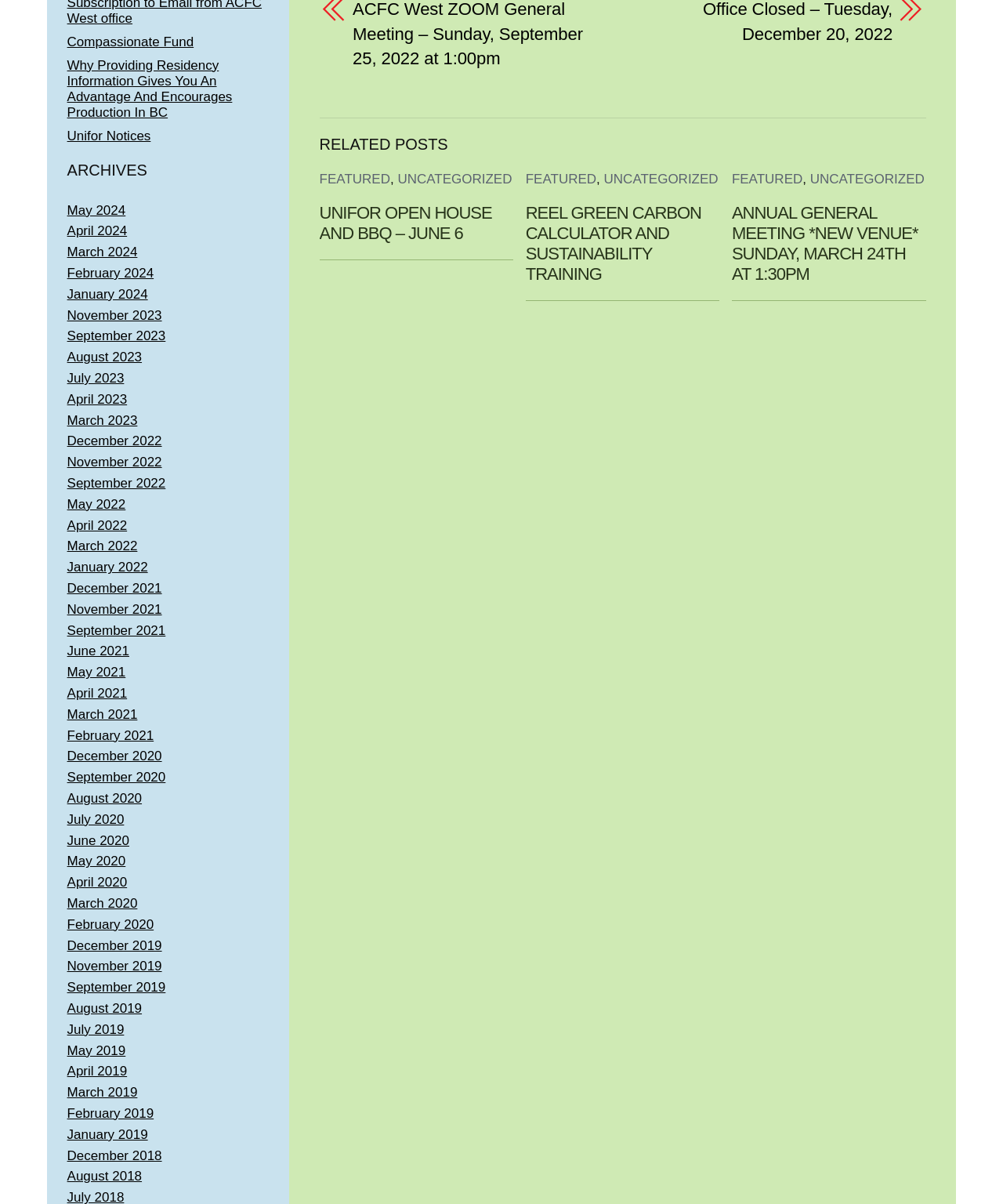What is the purpose of the 'Compassionate Fund' link?
Carefully analyze the image and provide a detailed answer to the question.

The purpose of the 'Compassionate Fund' link is unknown because there is no additional information provided about it on the webpage.